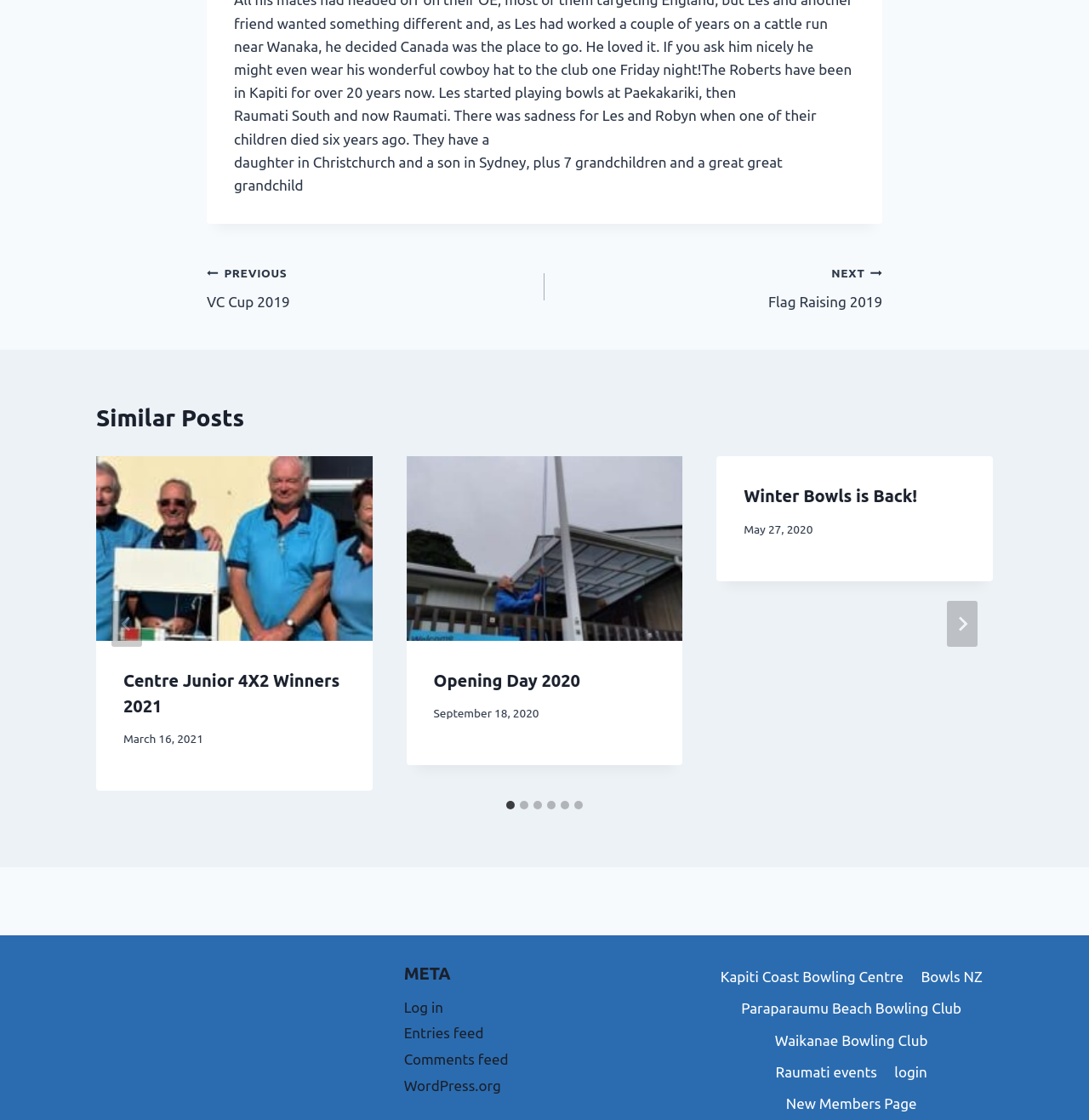What is the name of the bowling centre mentioned in the footer?
From the screenshot, supply a one-word or short-phrase answer.

Kapiti Coast Bowling Centre